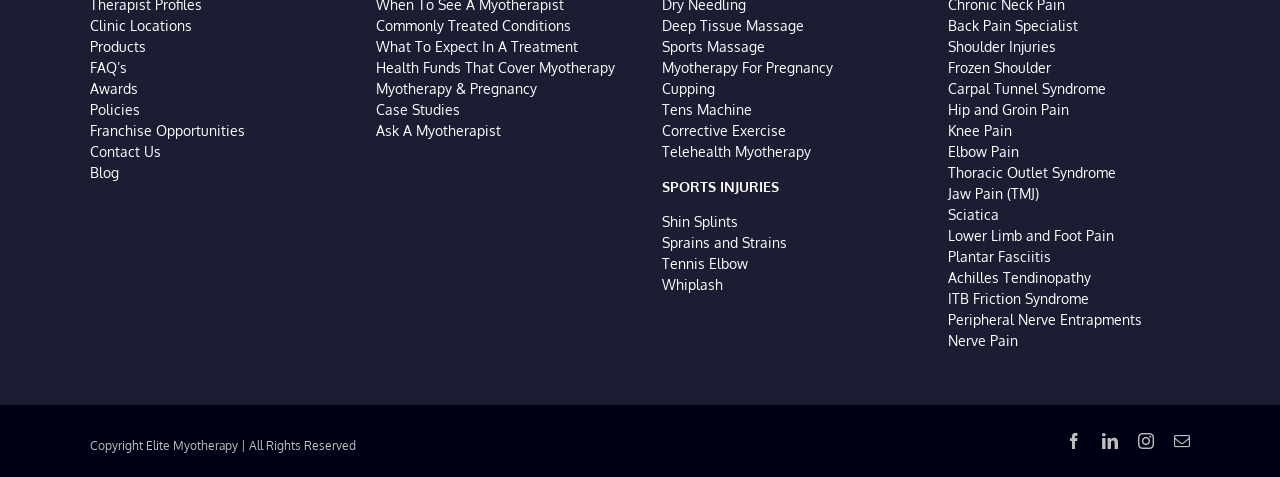How many links are there in the top left section?
Answer the question with just one word or phrase using the image.

7